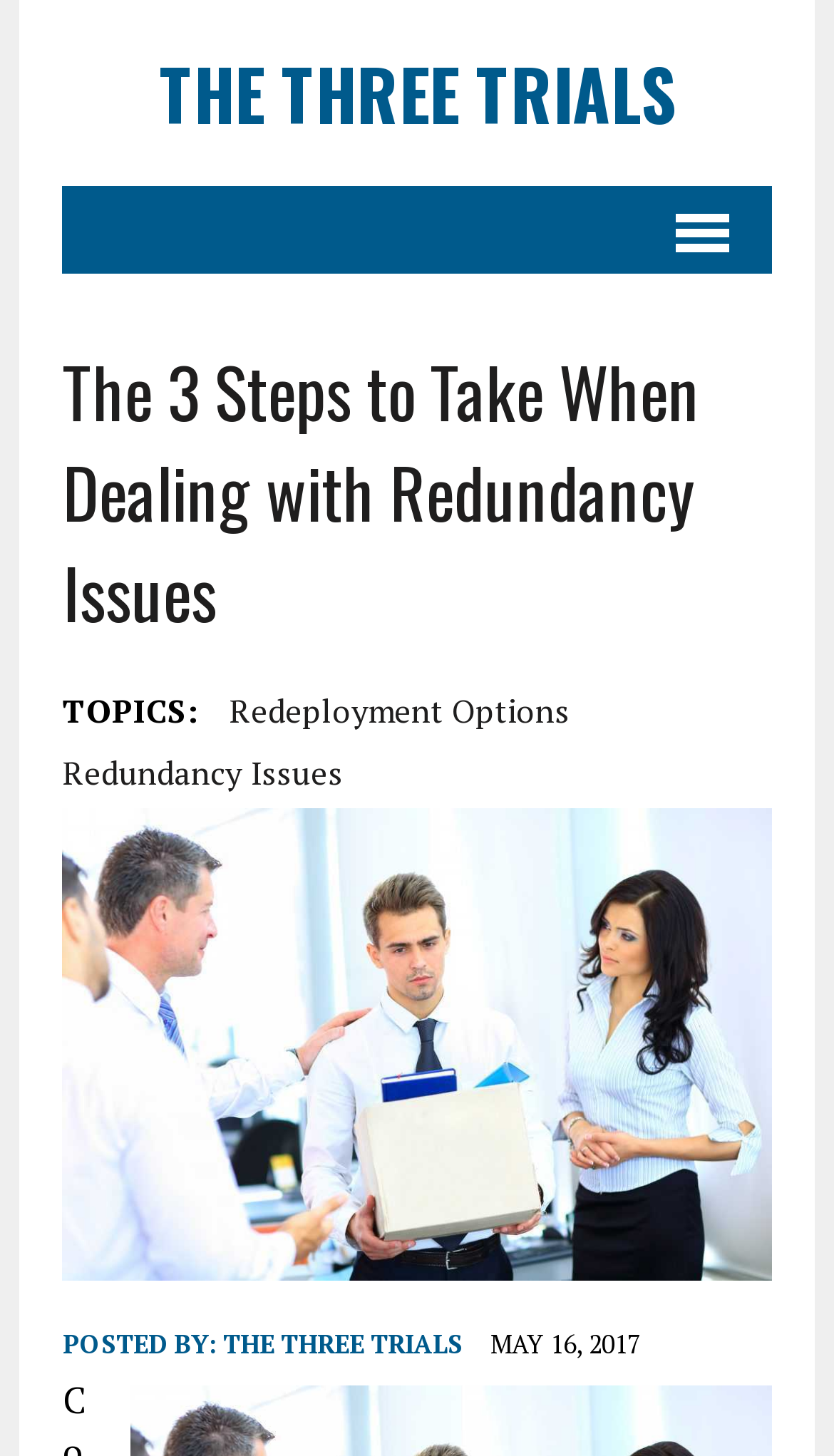Create a detailed narrative describing the layout and content of the webpage.

The webpage appears to be a blog post or article discussing redundancy issues and what to consider when dealing with them. The title of the page is "Faced with Redundancy Issues? Here's What to Consider". 

At the top of the page, there is a link to "The Three Trials" on the left side, which is also a heading. On the right side, there is a menu link with a popup. 

Below the title, there is a header section that spans the width of the page. Within this section, there is a heading that reads "The 3 Steps to Take When Dealing with Redundancy Issues". Below this heading, there is a label "TOPICS:" followed by two links, "Redeployment Options" and "Redundancy Issues", which are positioned side by side. 

Further down, there is a large figure that takes up most of the width of the page, containing an image of a terminated employee. 

At the bottom of the page, there are three lines of text. The first line reads "POSTED BY:", followed by a link to "THE THREE TRIALS". The second line displays the date "MAY 16, 2017".